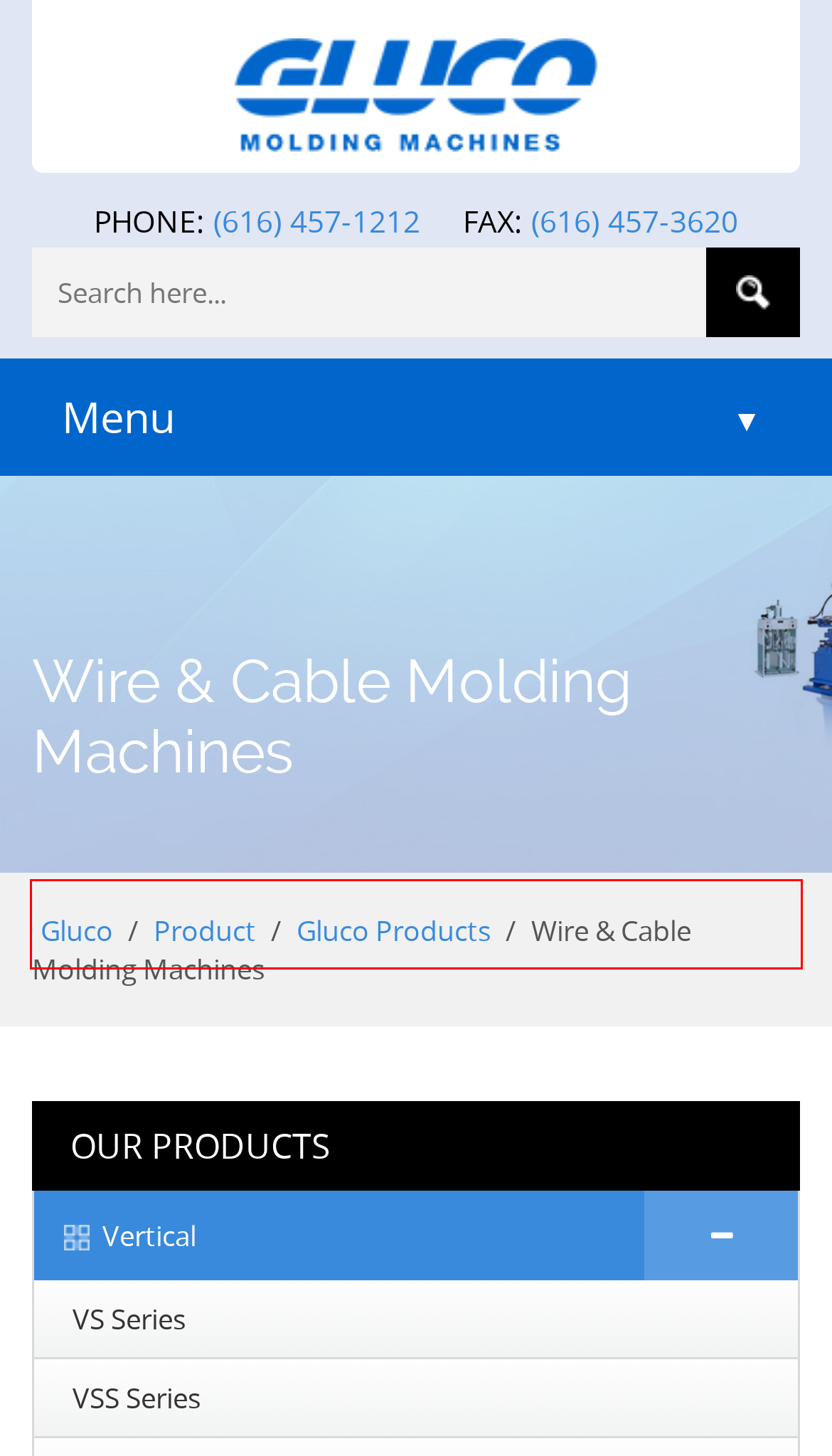Given a webpage screenshot with a red bounding box around a particular element, identify the best description of the new webpage that will appear after clicking on the element inside the red bounding box. Here are the candidates:
A. Product Archives - Vertical Injection Molding Machines and Horizontal Presses | Gluco
B. Custom Applications - Vertical Injection Molding Machines and Horizontal Presses | Gluco
C. In Stock Machines - Vertical Injection Molding Machines and Horizontal Presses | Gluco
D. Why Gluco ? - Vertical Injection Molding Machines and Horizontal Presses | Gluco
E. VS Series - Vertical Injection Molding Machines and Horizontal Presses | Gluco
F. Financing - Vertical Injection Molding Machines and Horizontal Presses | Gluco
G. Home - Vertical Injection Molding Machines and Horizontal Presses | Gluco
H. Gluco Products Archives - Vertical Injection Molding Machines and Horizontal Presses | Gluco

C